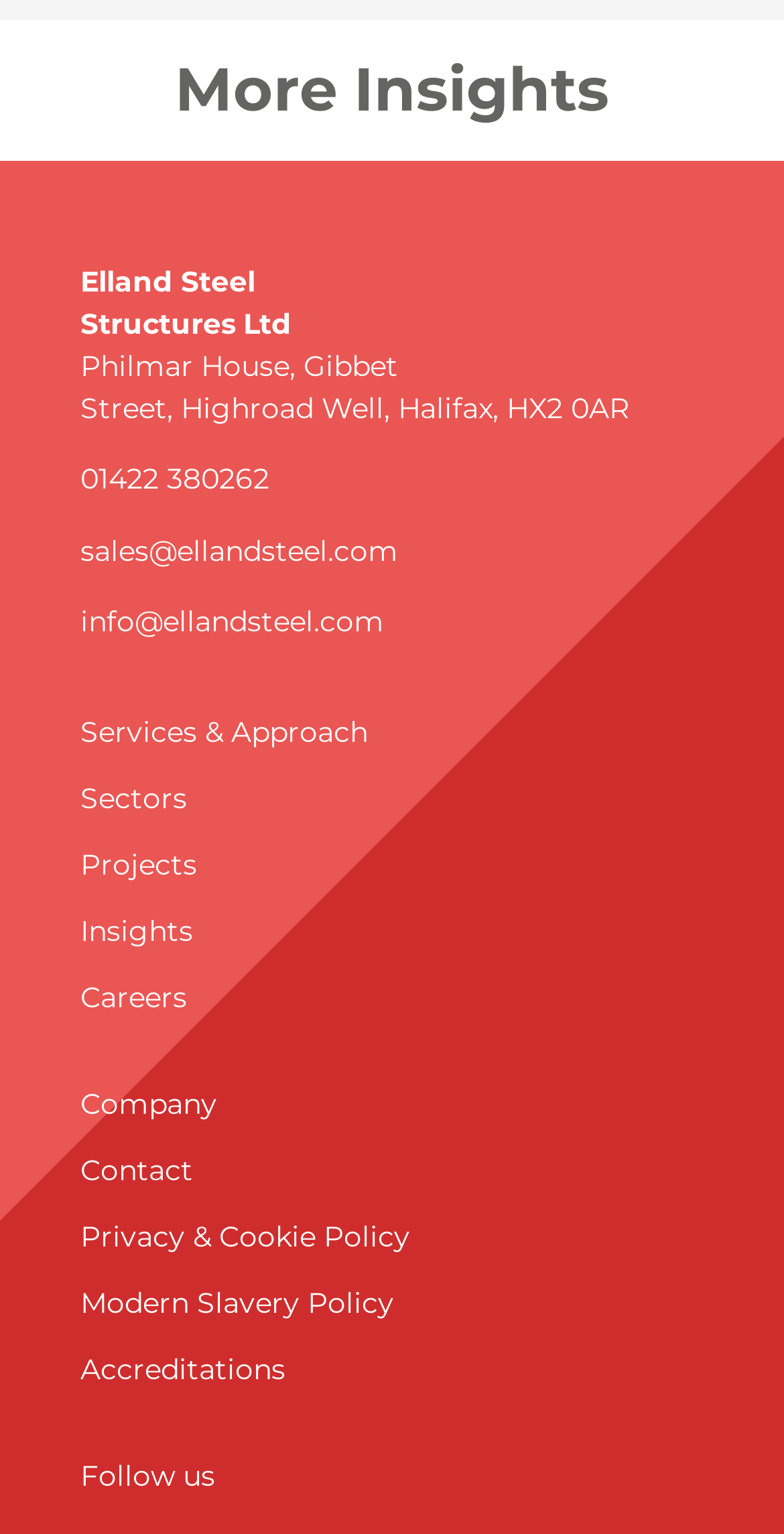Calculate the bounding box coordinates for the UI element based on the following description: "Modern Slavery Policy". Ensure the coordinates are four float numbers between 0 and 1, i.e., [left, top, right, bottom].

[0.103, 0.838, 0.503, 0.861]